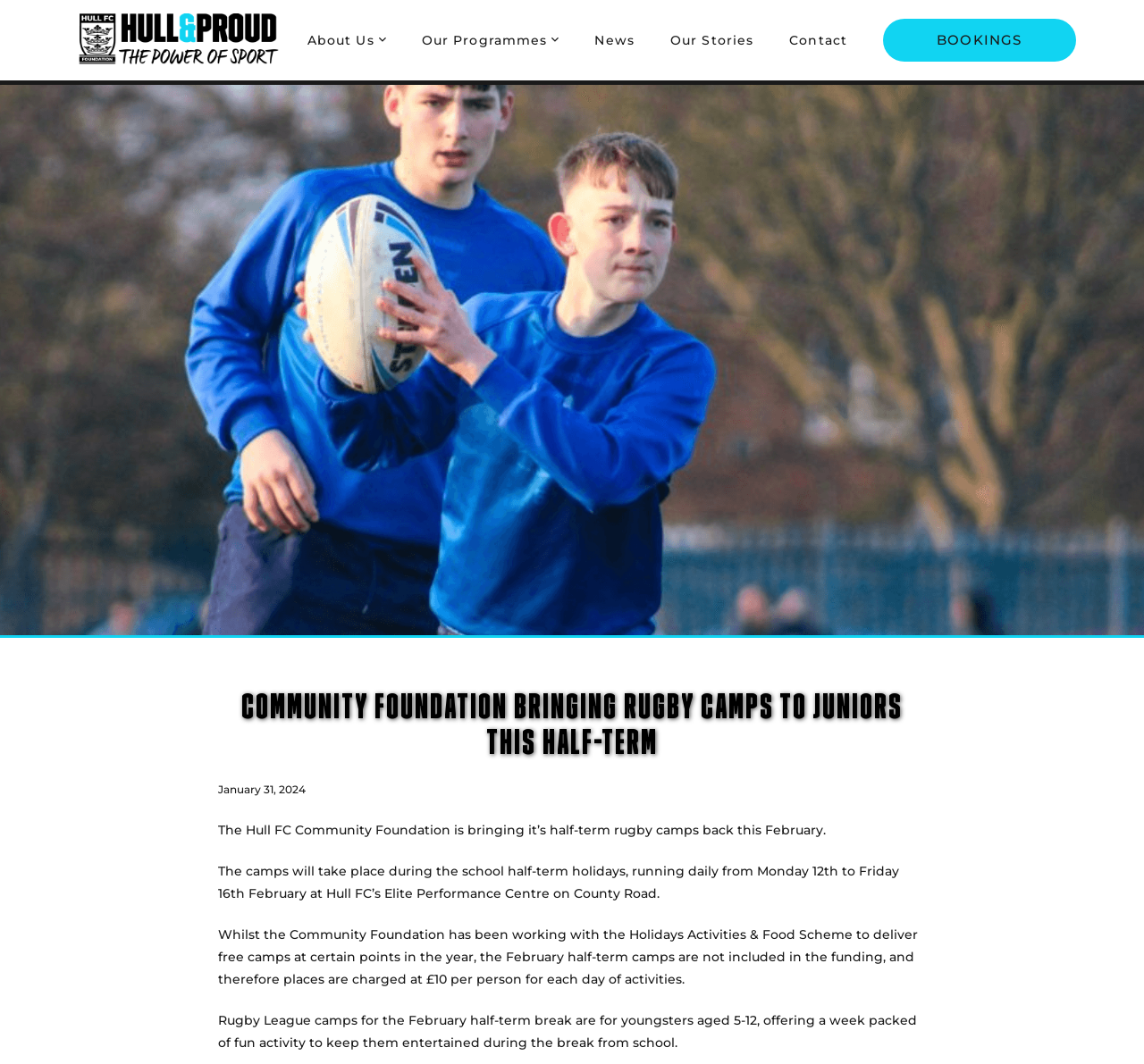Answer the question using only a single word or phrase: 
What is the age range for the rugby camps?

5-12